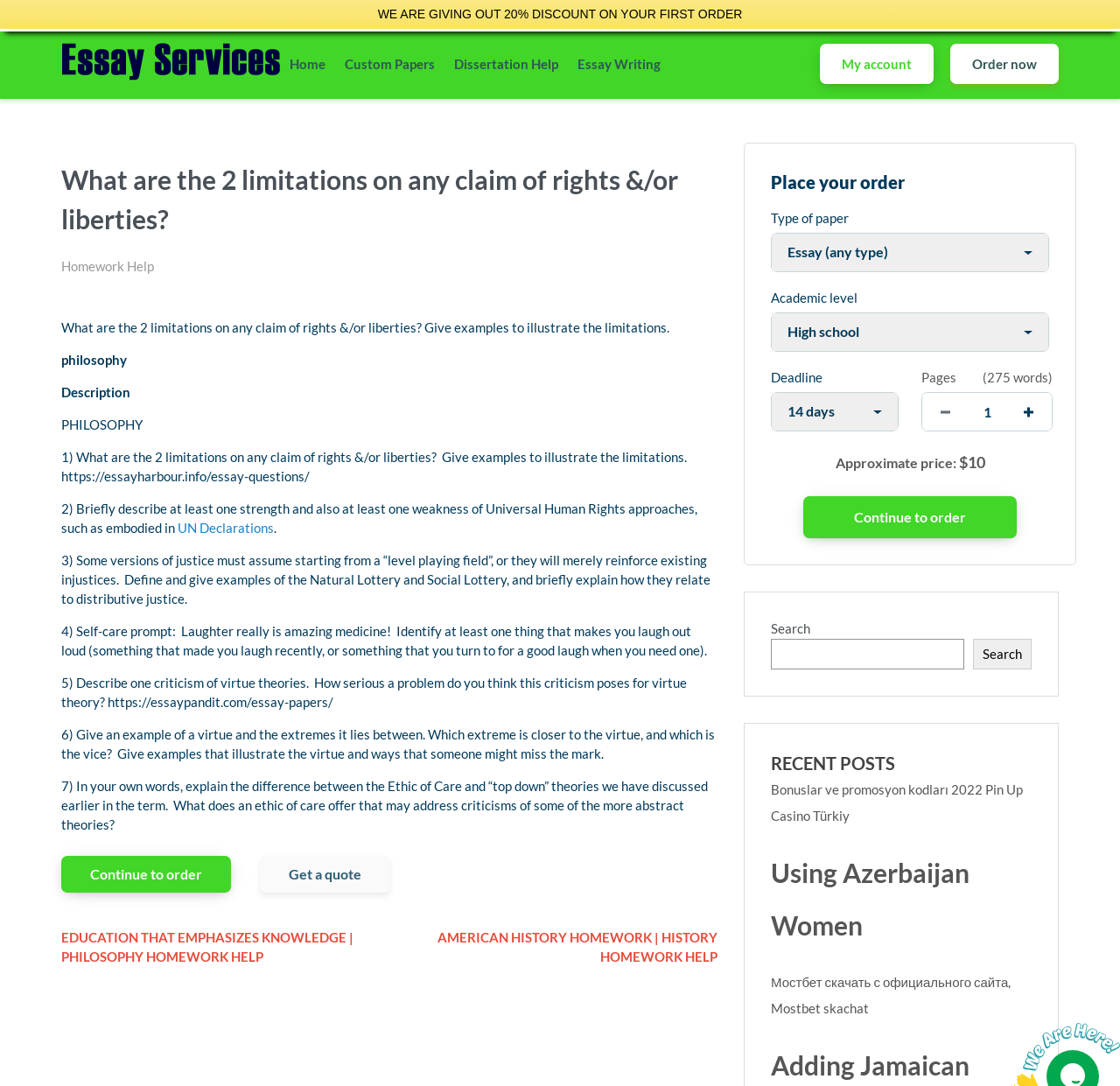What is the discount offered on the first order?
Answer the question with a detailed and thorough explanation.

The discount is mentioned in the StaticText element with the text 'WE ARE GIVING OUT 20% DISCOUNT ON YOUR FIRST ORDER' at the top of the webpage.